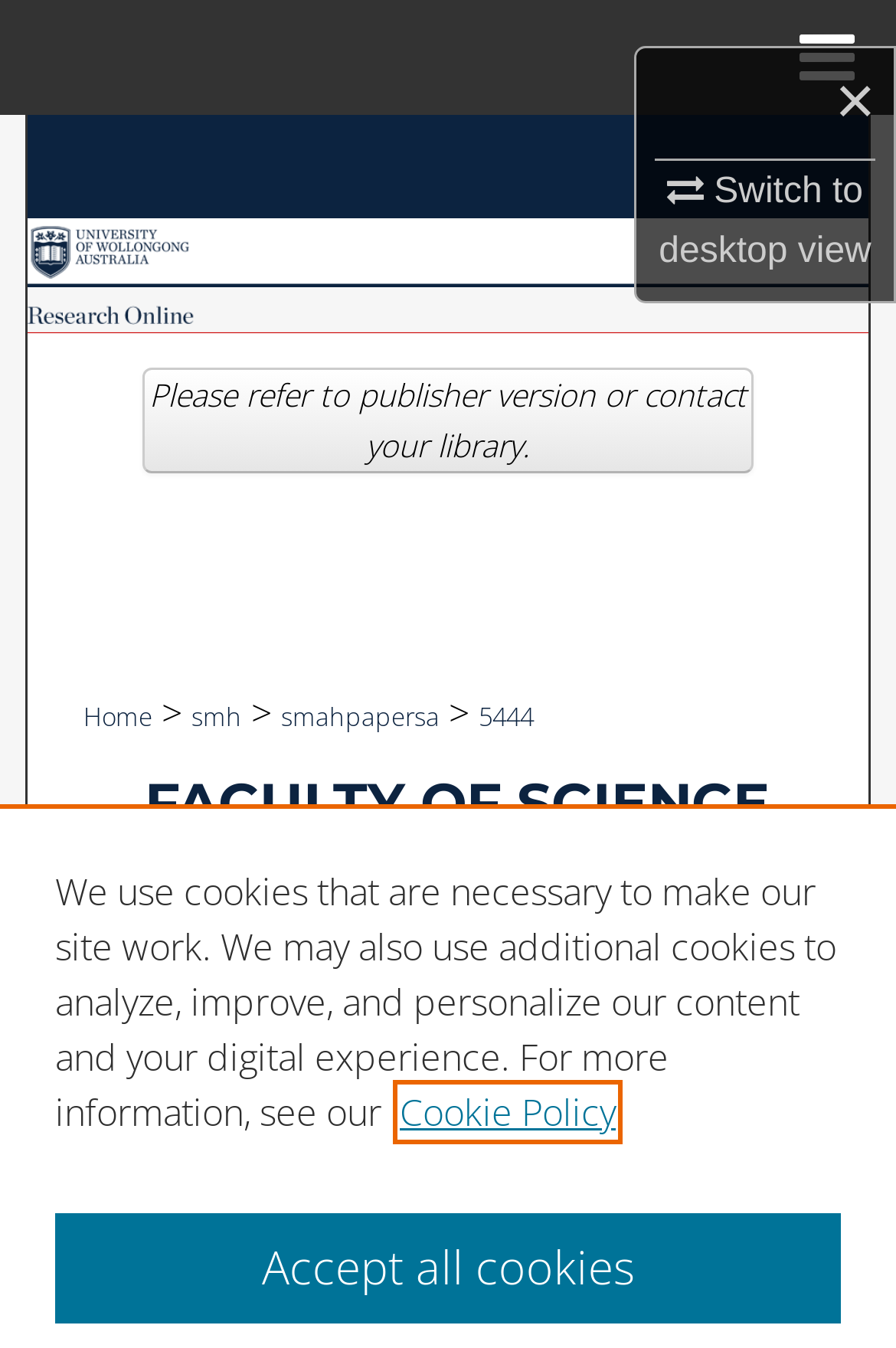Pinpoint the bounding box coordinates of the area that should be clicked to complete the following instruction: "Switch to desktop view". The coordinates must be given as four float numbers between 0 and 1, i.e., [left, top, right, bottom].

[0.735, 0.122, 0.972, 0.202]